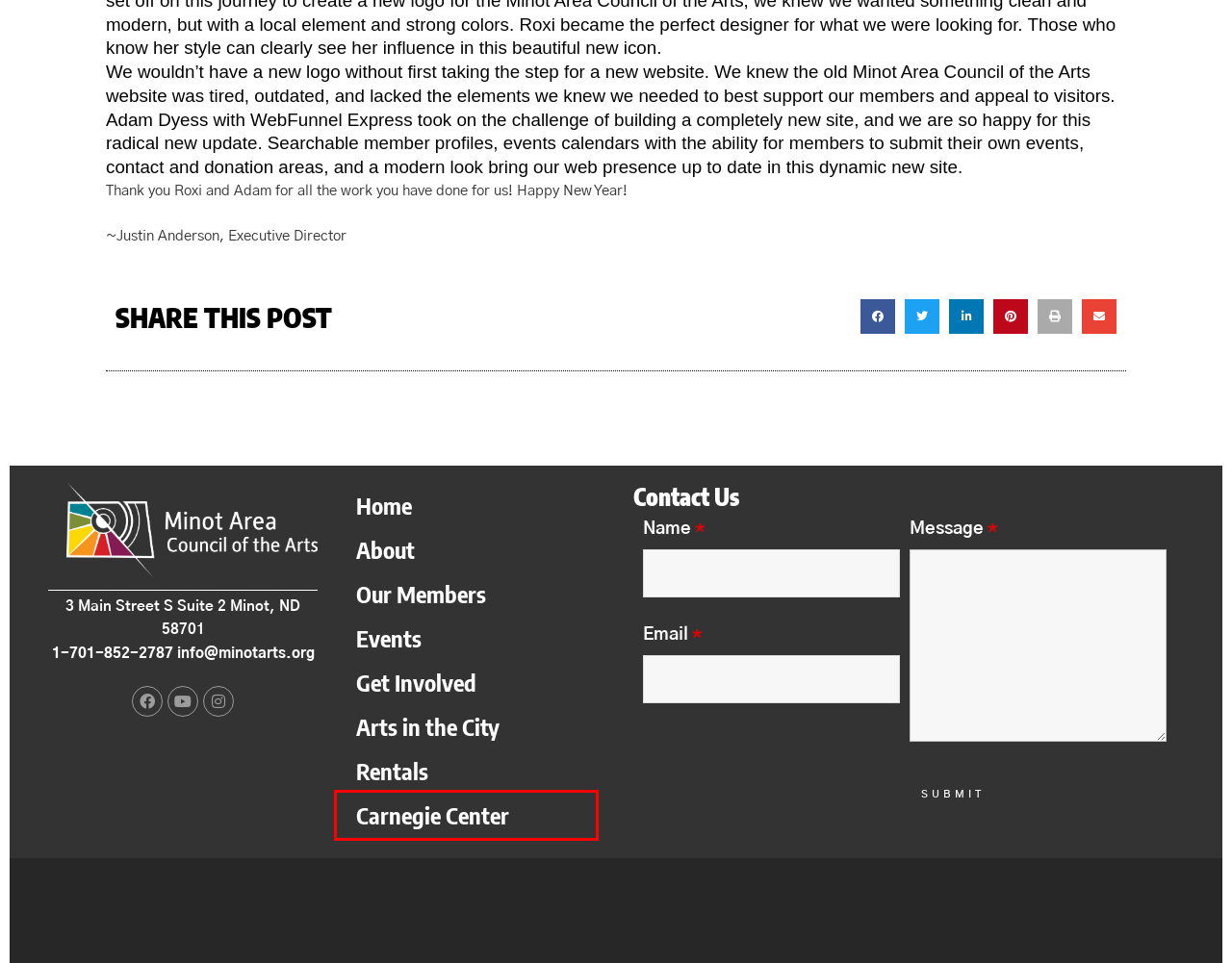Review the screenshot of a webpage which includes a red bounding box around an element. Select the description that best fits the new webpage once the element in the bounding box is clicked. Here are the candidates:
A. Our Members – MACA
B. Upcoming Events – MACA
C. Rentals – MACA
D. About – MACA
E. Online Donation
F. MACA – Minot Area Council of the Arts
G. Arts in the City – MACA
H. Carnegie Center – MACA

H